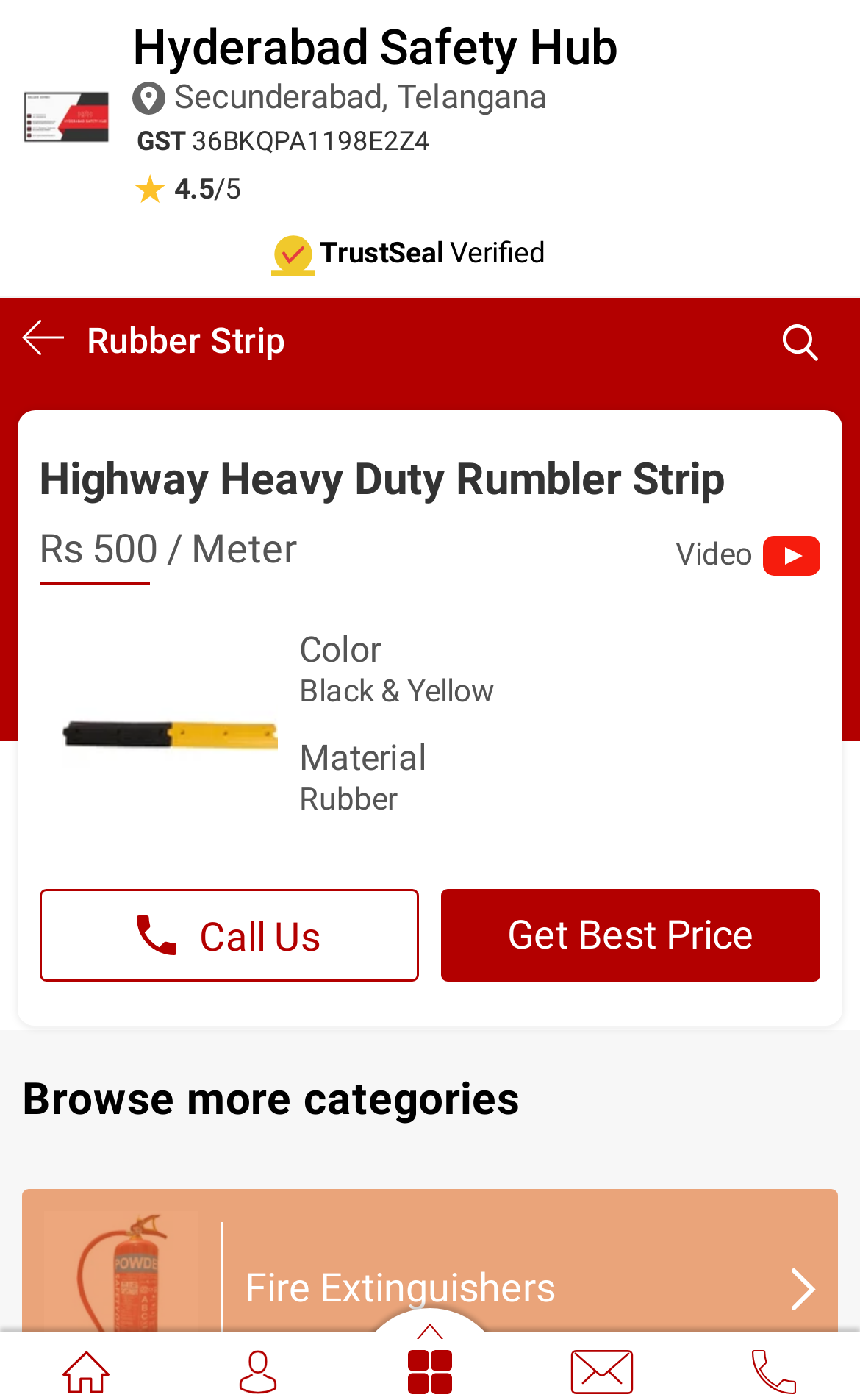Provide a thorough summary of the webpage.

This webpage is about Hyderabad Safety Hub, a wholesaler of rubber strips, specifically the Highway Heavy Duty Rumbler Strip. At the top, there is a logo of Hyderabad Safety Hub, accompanied by a link to the company's name. Below the logo, there is a heading with the company's name and location, Secunderabad, Telangana.

On the left side, there is a column with several images, including a GST logo, a rating system with 4.5 stars, and a TrustSeal logo. Below these images, there is a link to "Rubber Strip" and an image of the product.

The main content of the webpage is about the Highway Heavy Duty Rumbler Strip. There is a heading with the product name, followed by a price tag of Rs 500 per meter. Below the price, there are several sections describing the product's details, including color, material, usage, brand, and country of origin. Each section has a label and a corresponding value.

On the right side, there are two call-to-action links, "Call Us" and "Get Best Price". Below these links, there is a section with a heading "Browse more categories" and a link to browse more categories. Further down, there is a section with a heading "Fire Extinguishers" and an image of fire extinguishers.

At the bottom of the webpage, there are several small images, possibly representing different categories or products.